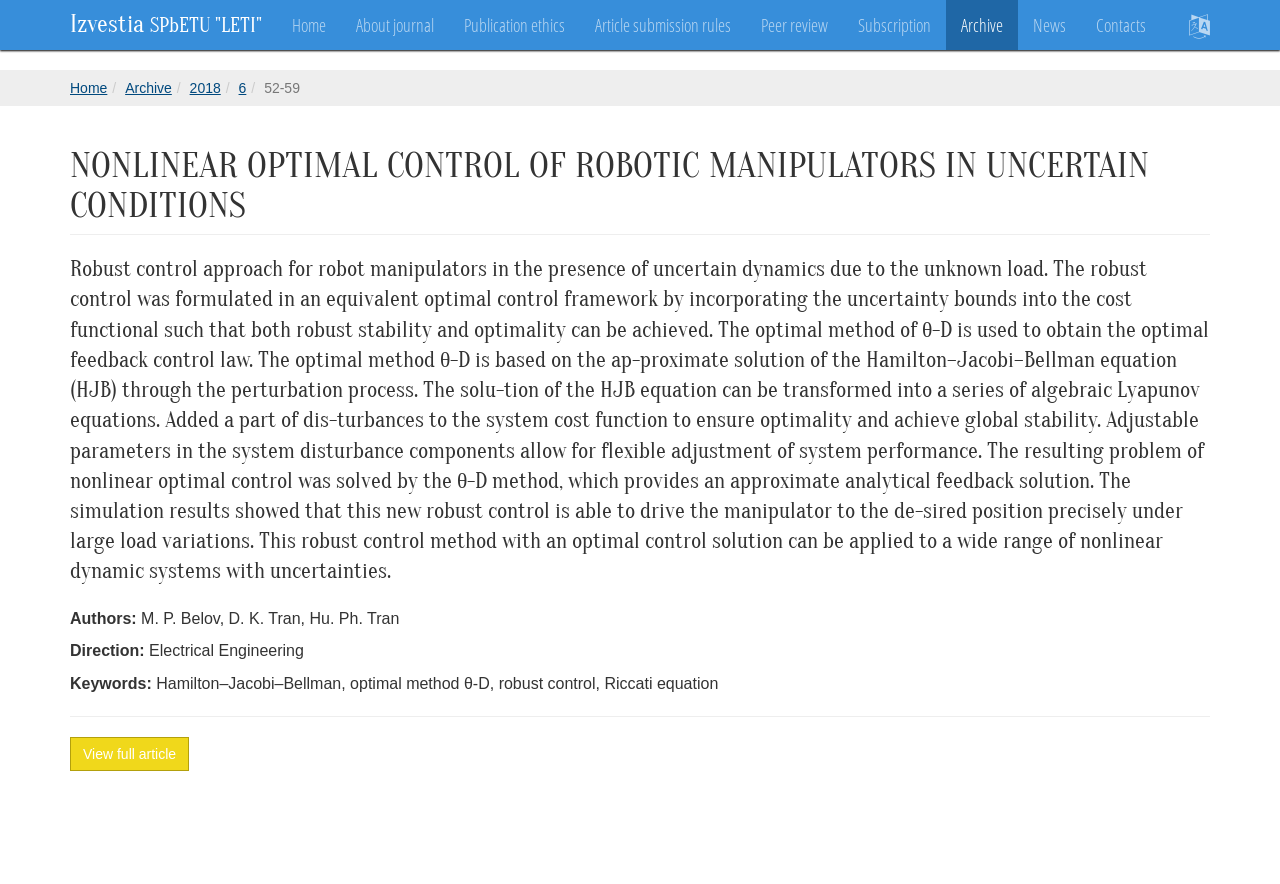What is the topic of the article?
Please interpret the details in the image and answer the question thoroughly.

I determined the topic of the article by reading the static text element that describes the article, which mentions 'Robust control approach for robot manipulators in the presence of uncertain dynamics due to the unknown load'.